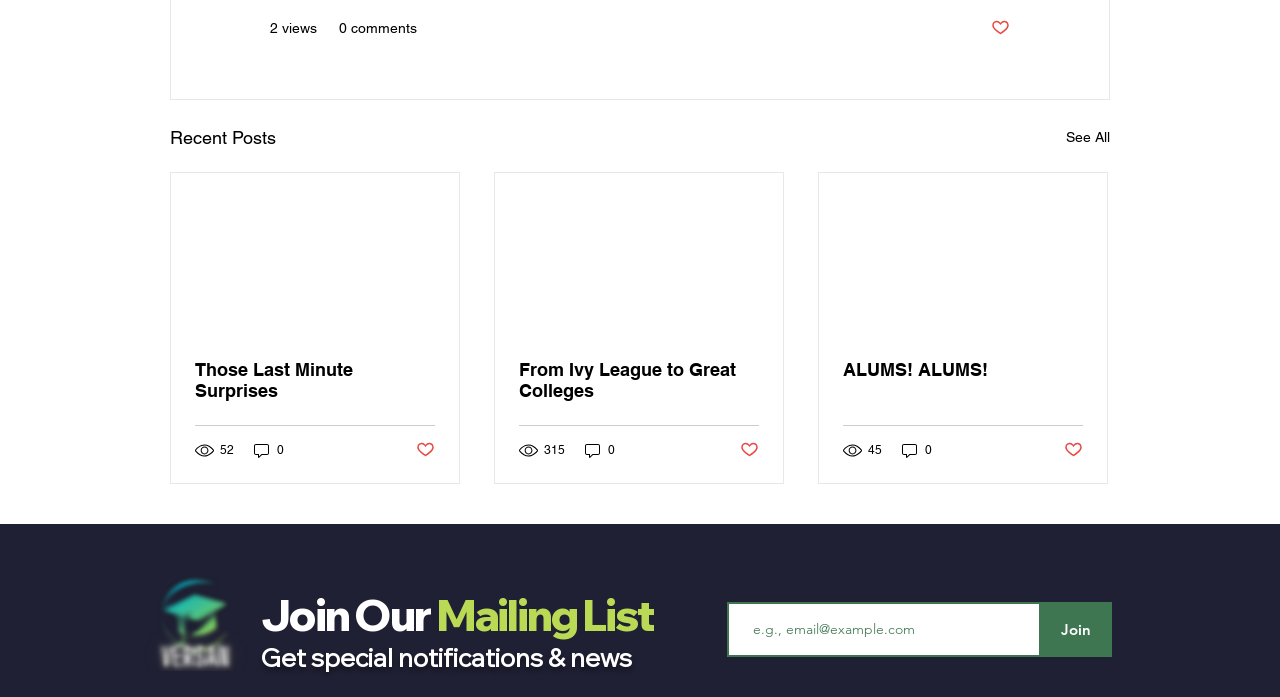Please answer the following question using a single word or phrase: 
What is the title of the section above the posts?

Recent Posts